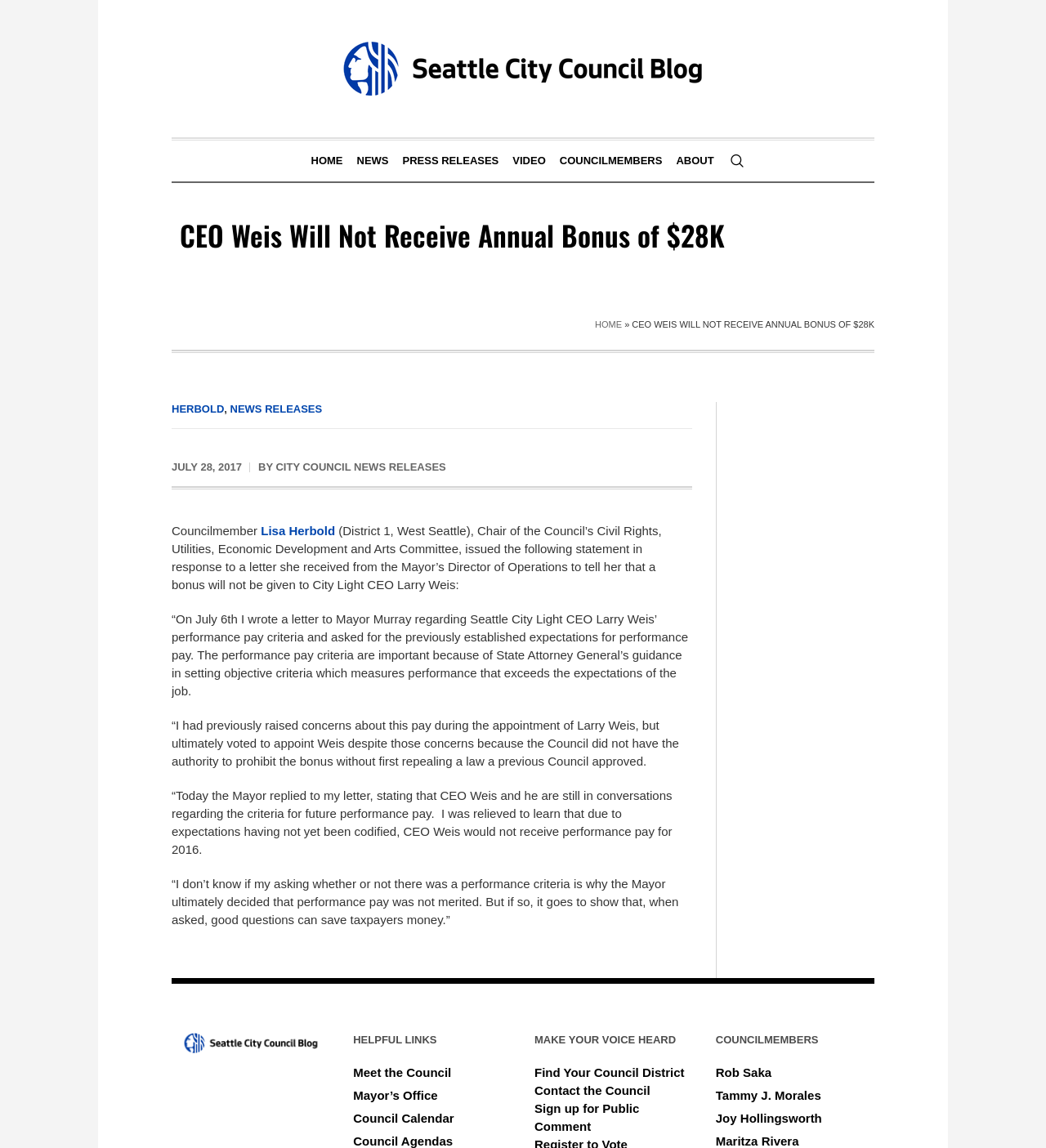What is the date mentioned in the statement issued by Councilmember Lisa Herbold?
Give a single word or phrase as your answer by examining the image.

July 6th